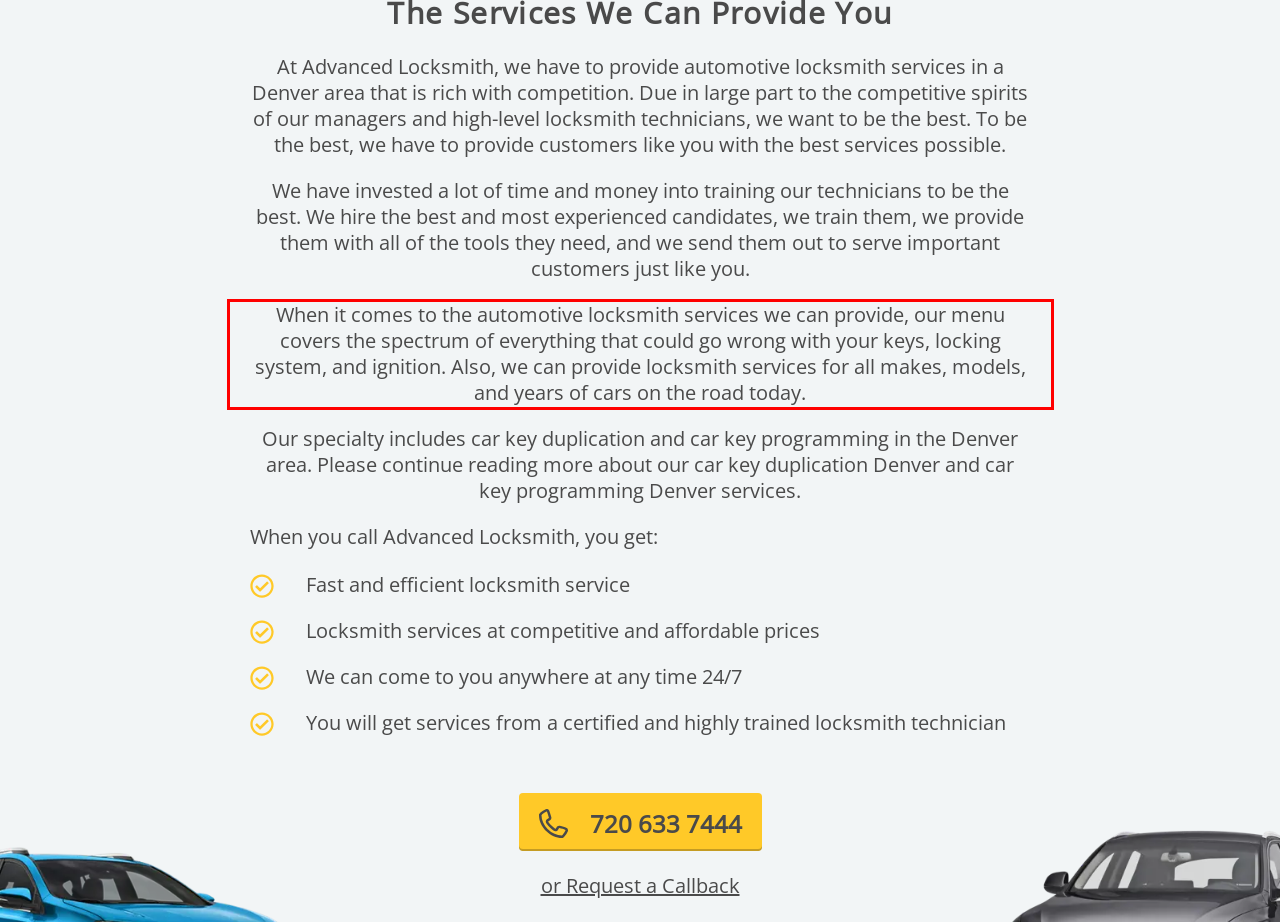Review the webpage screenshot provided, and perform OCR to extract the text from the red bounding box.

When it comes to the automotive locksmith services we can provide, our menu covers the spectrum of everything that could go wrong with your keys, locking system, and ignition. Also, we can provide locksmith services for all makes, models, and years of cars on the road today.